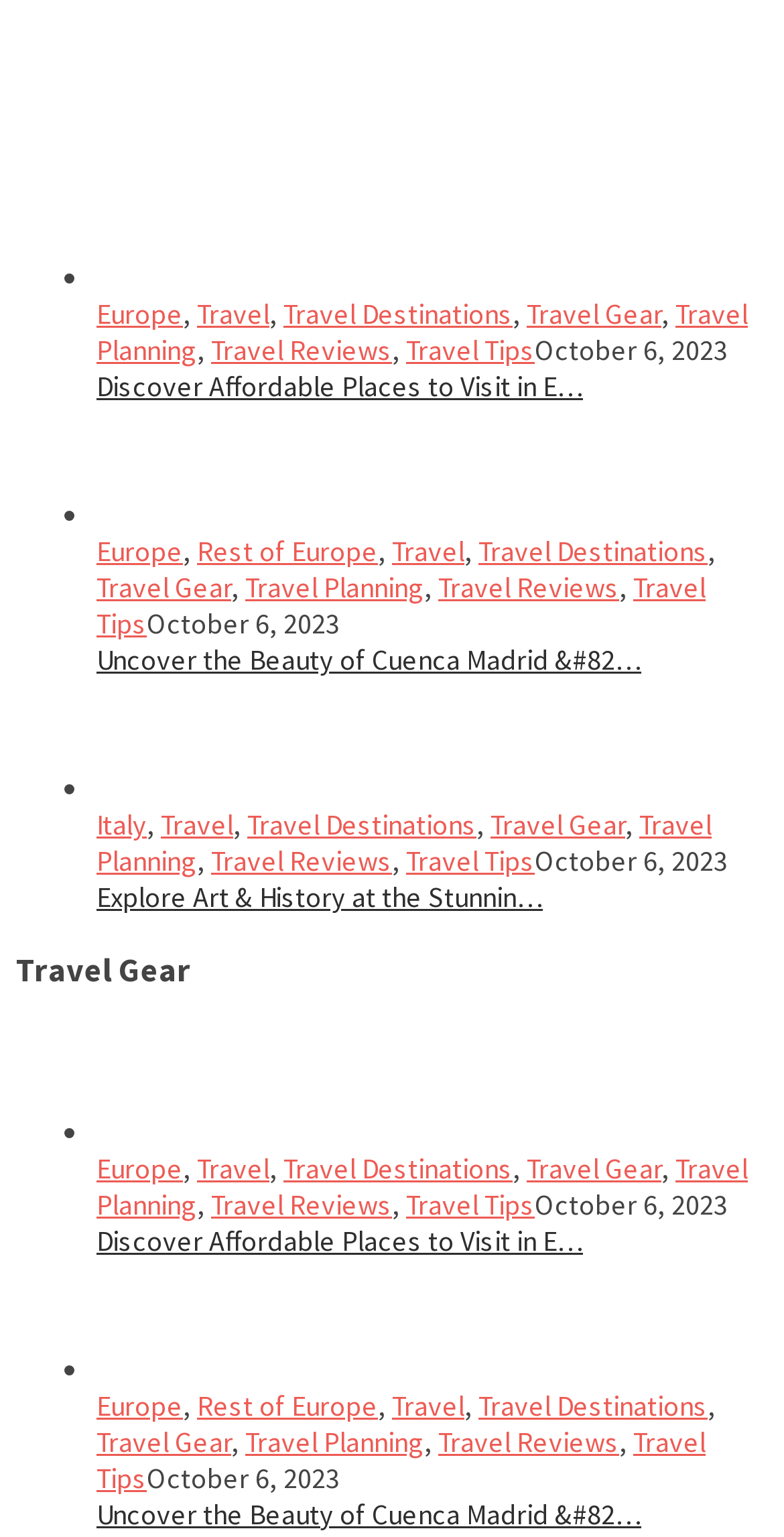Using the elements shown in the image, answer the question comprehensively: How many travel destinations are listed?

I counted the number of links with 'Travel Destinations' as part of their text, and found three instances.